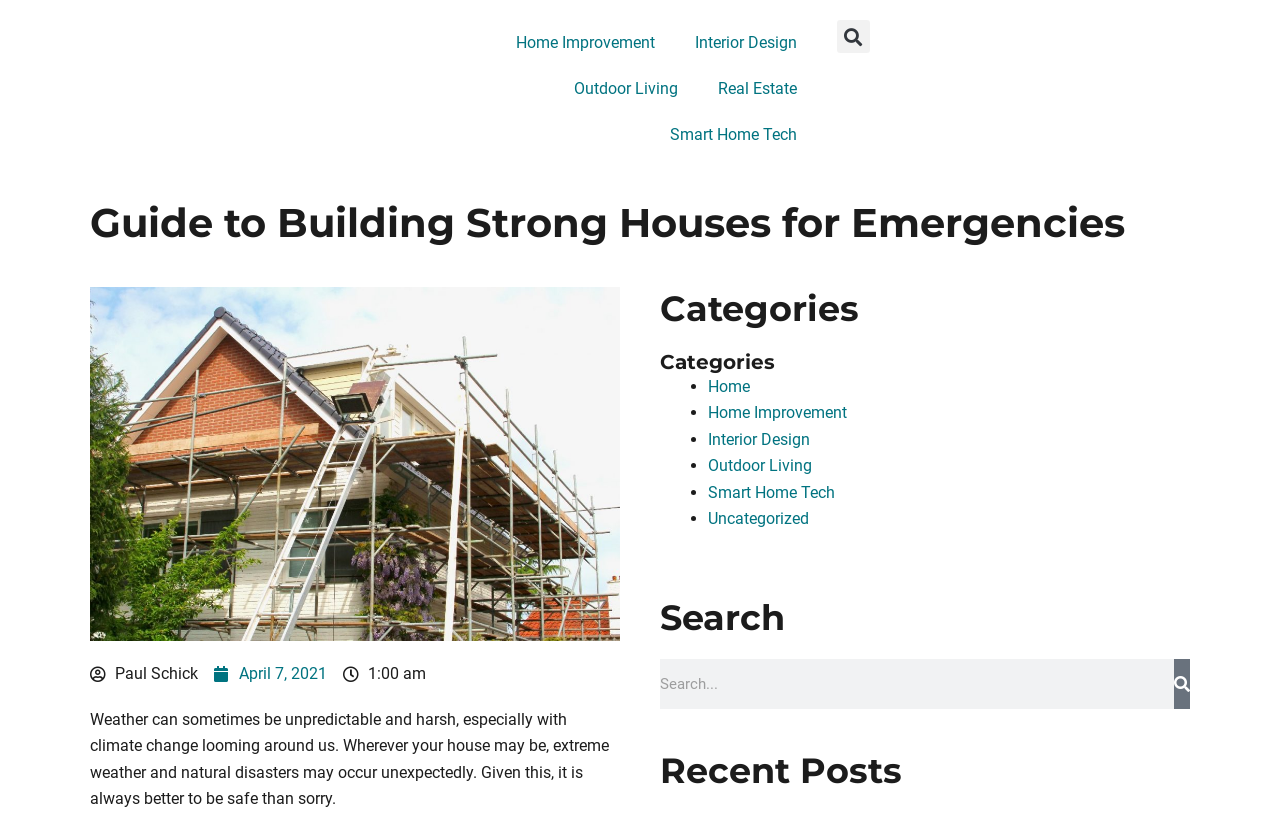What is the topic of the article?
With the help of the image, please provide a detailed response to the question.

The topic of the article is indicated by the heading 'Guide to Building Strong Houses for Emergencies' which is located below the logo and above the image of a house under renovation.